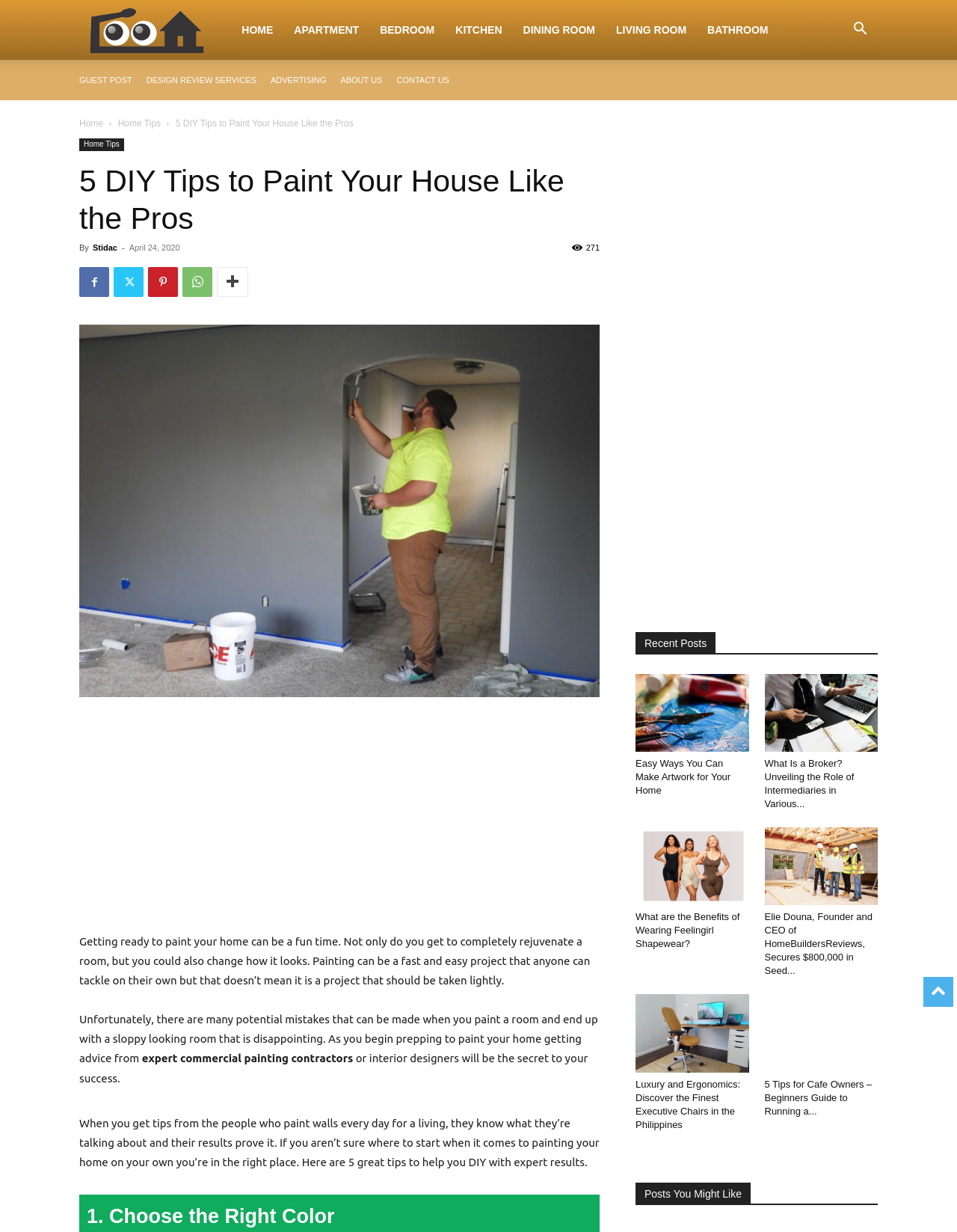Write an elaborate caption that captures the essence of the webpage.

This webpage is about a blog post titled "5 DIY Tips to Paint Your House Like the Pros" on a website called RooHome, which focuses on home design and plans. At the top of the page, there is a logo and a navigation menu with links to different sections of the website, including "HOME", "APARTMENT", "BEDROOM", and more. Below the navigation menu, there is a search button and a series of links to other pages on the website, including "GUEST POST", "DESIGN REVIEW SERVICES", and "CONTACT US".

The main content of the page is the blog post, which is divided into several sections. The title of the post is displayed prominently at the top, followed by the author's name and the date of publication. The post itself is a lengthy article that provides tips and advice on how to paint a house like a professional. The text is accompanied by several social media links and a large image.

To the right of the main content, there is a sidebar that displays a series of links to recent posts on the website, including "Easy Ways You Can Make Artwork for Your Home", "What Is a Broker? Unveiling the Role of Intermediaries in Various Industries", and more. Each link is accompanied by a small image and a brief summary of the post.

At the bottom of the page, there is a section titled "Posts You Might Like", which displays a series of links to other posts on the website that may be of interest to the reader.